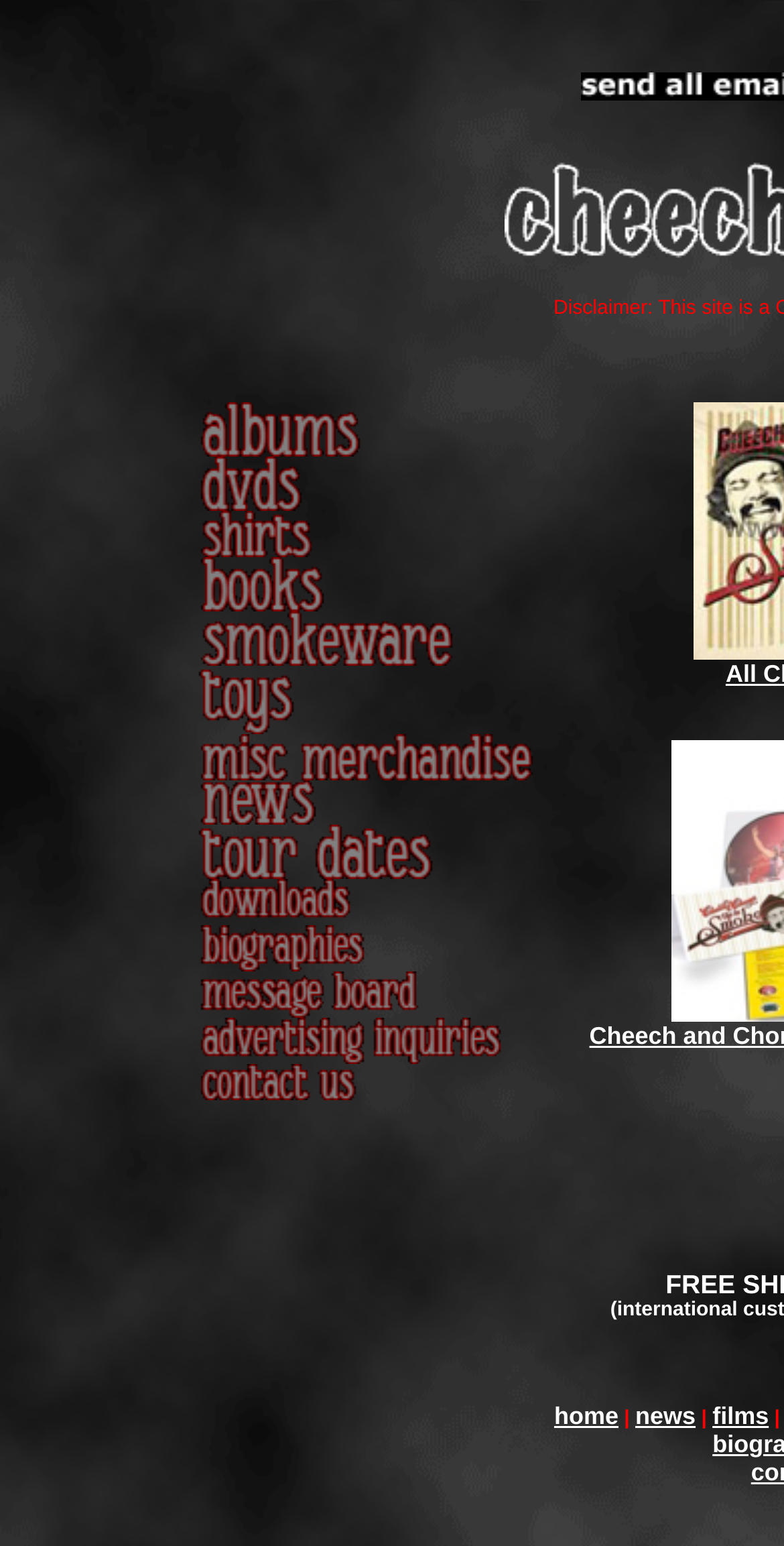Using floating point numbers between 0 and 1, provide the bounding box coordinates in the format (top-left x, top-left y, bottom-right x, bottom-right y). Locate the UI element described here: home

[0.707, 0.907, 0.789, 0.925]